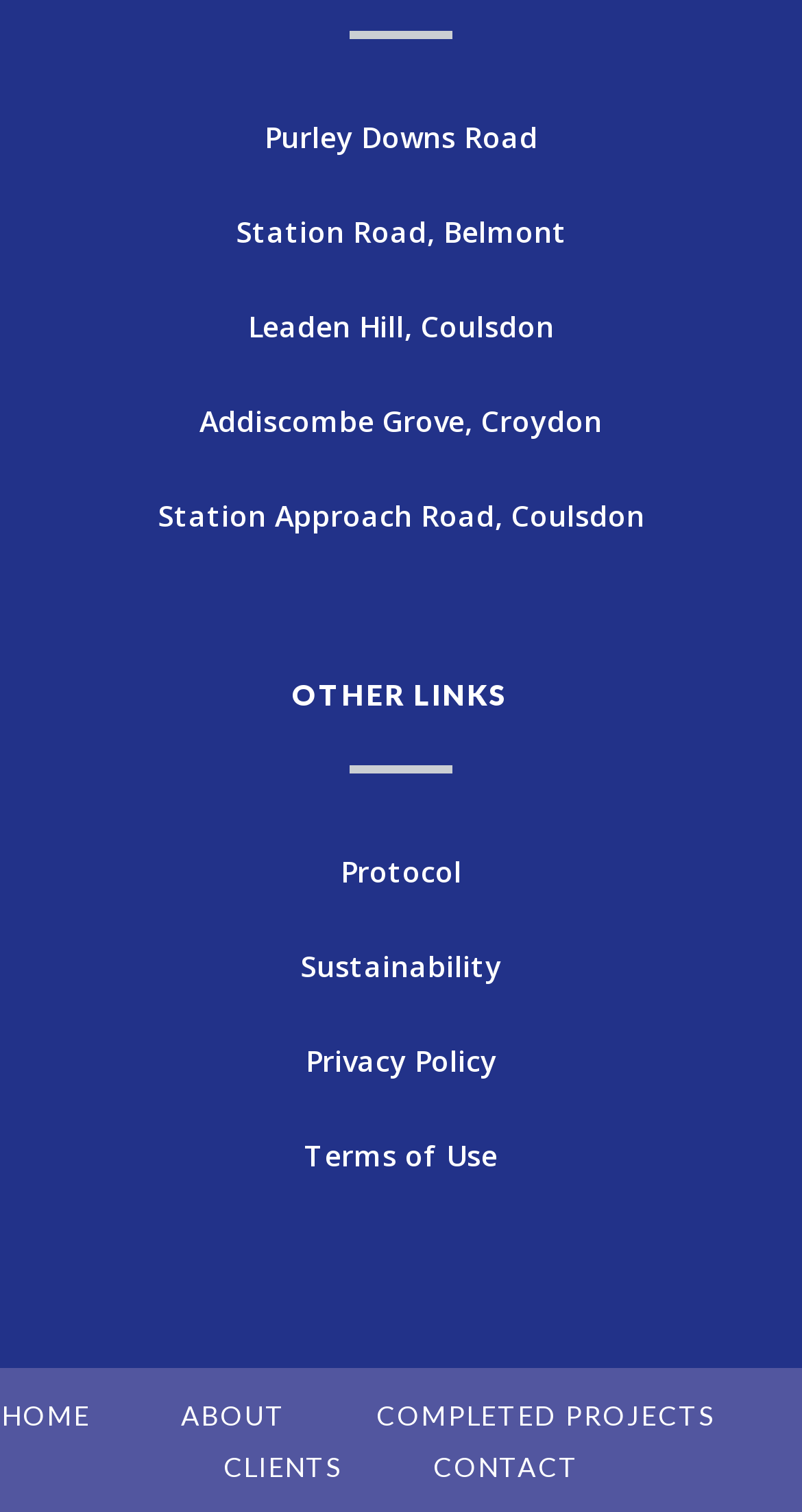Please answer the following question using a single word or phrase: 
What is the last link in the top section?

Station Approach Road, Coulsdon